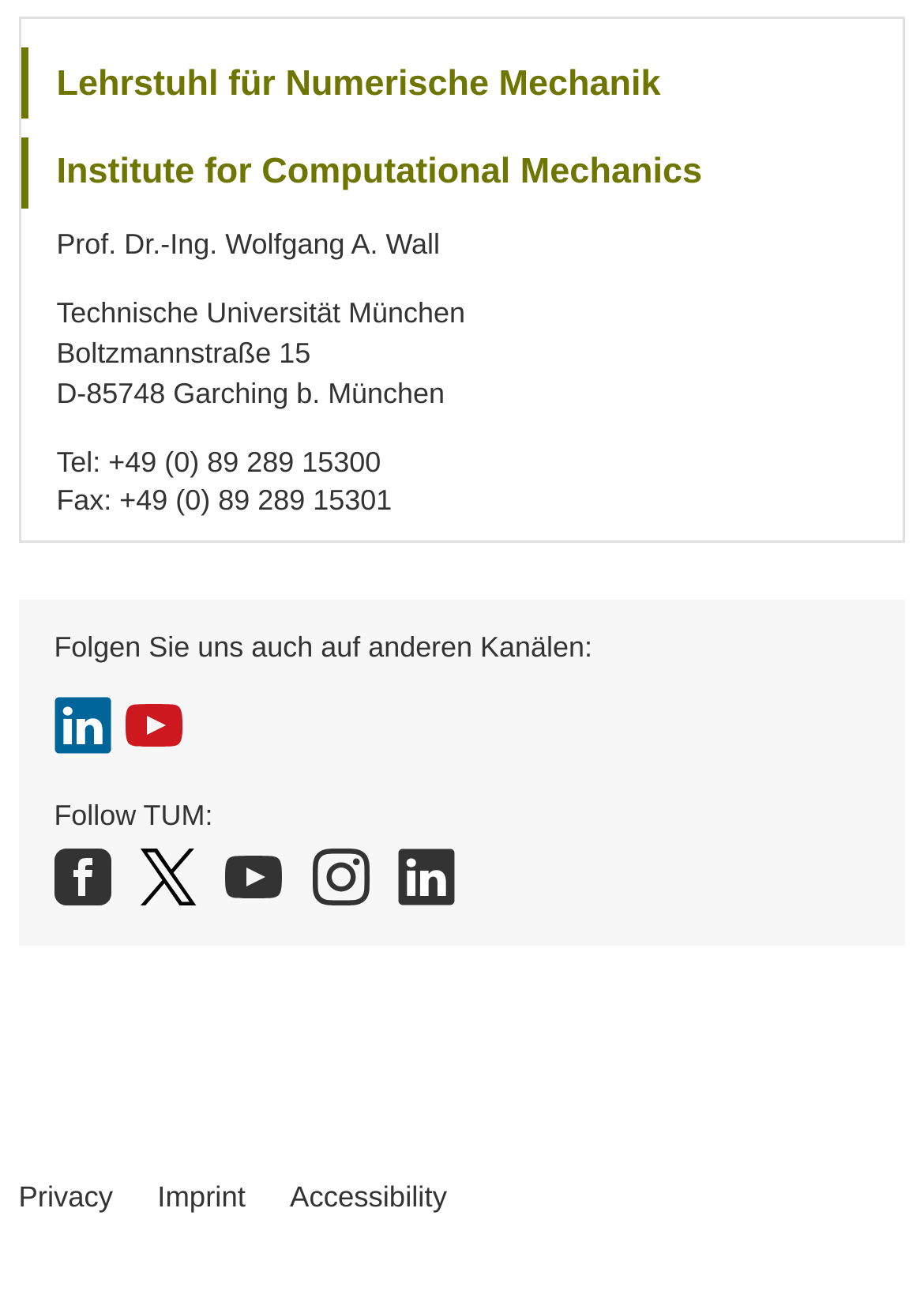What is the name of the professor? Examine the screenshot and reply using just one word or a brief phrase.

Prof. Dr.-Ing. Wolfgang A. Wall